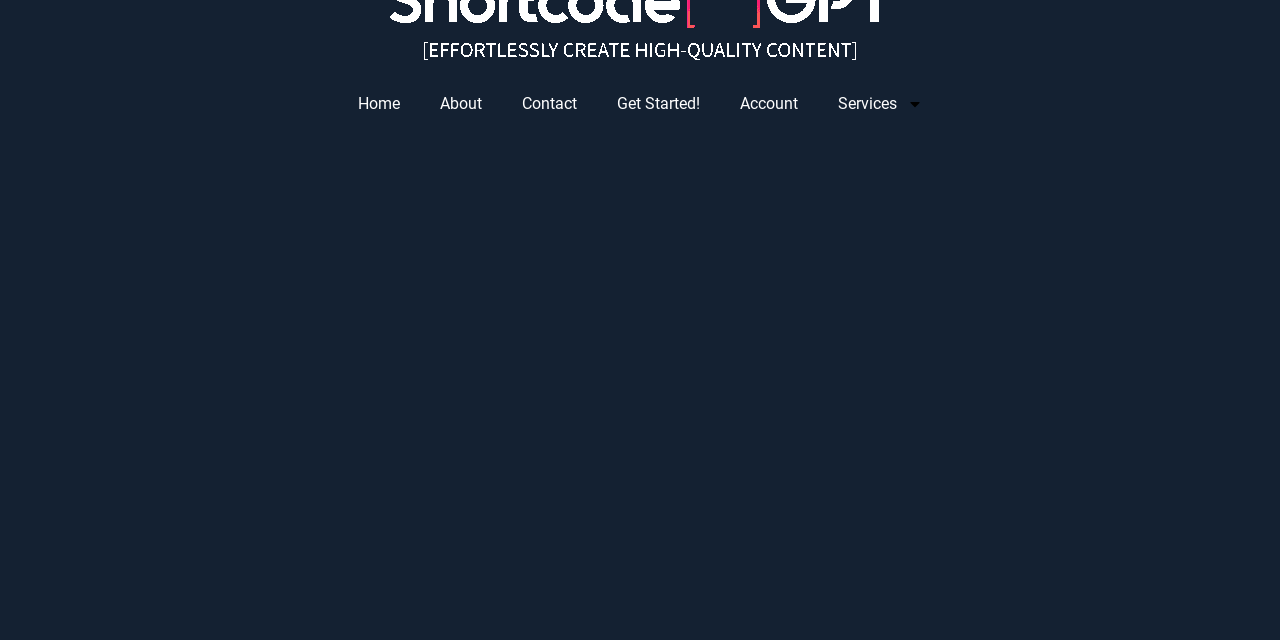Predict the bounding box of the UI element that fits this description: "Get Started!".

[0.466, 0.127, 0.562, 0.199]